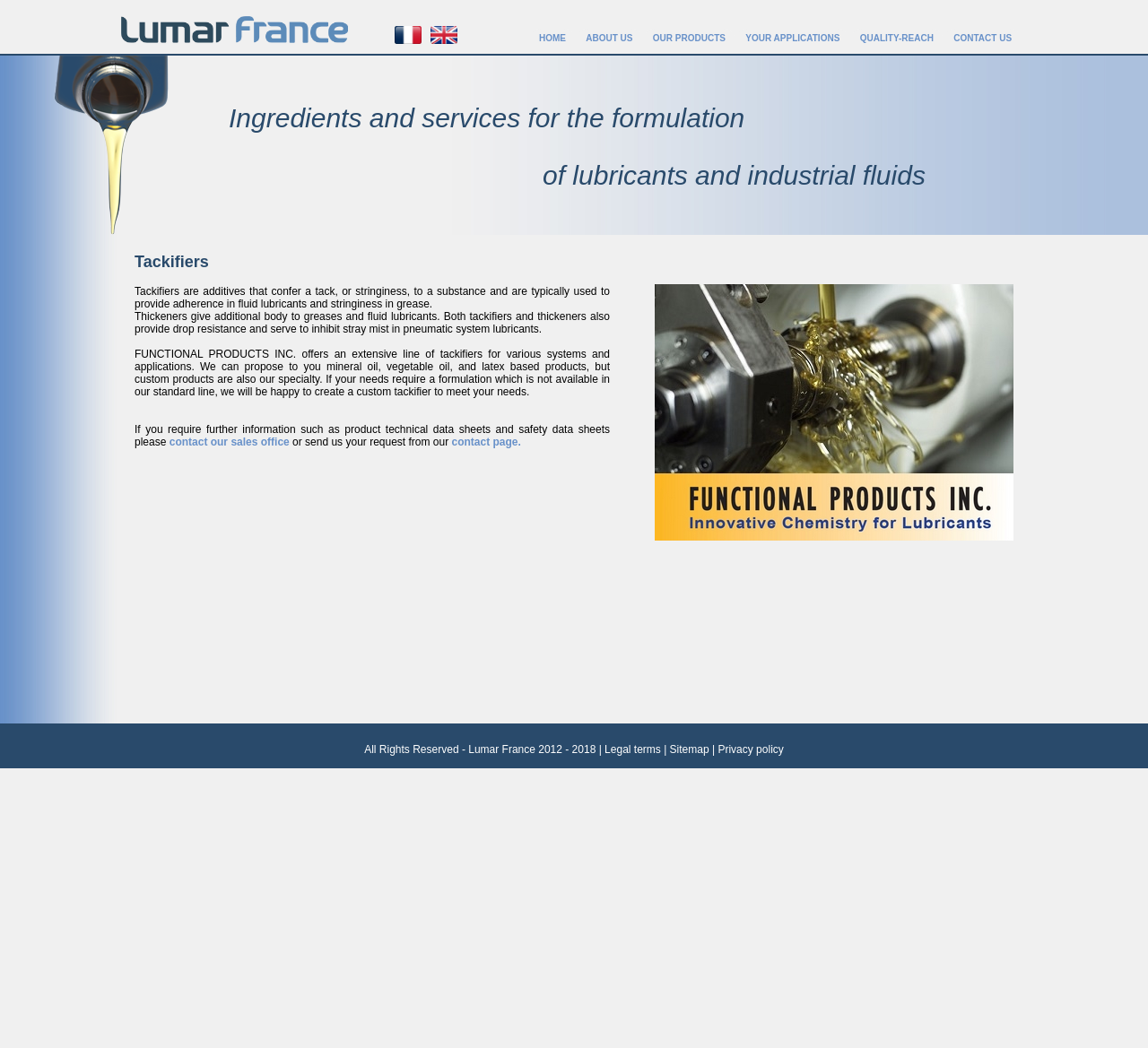Locate the bounding box coordinates of the clickable area to execute the instruction: "Click the HOME link". Provide the coordinates as four float numbers between 0 and 1, represented as [left, top, right, bottom].

[0.462, 0.027, 0.501, 0.051]